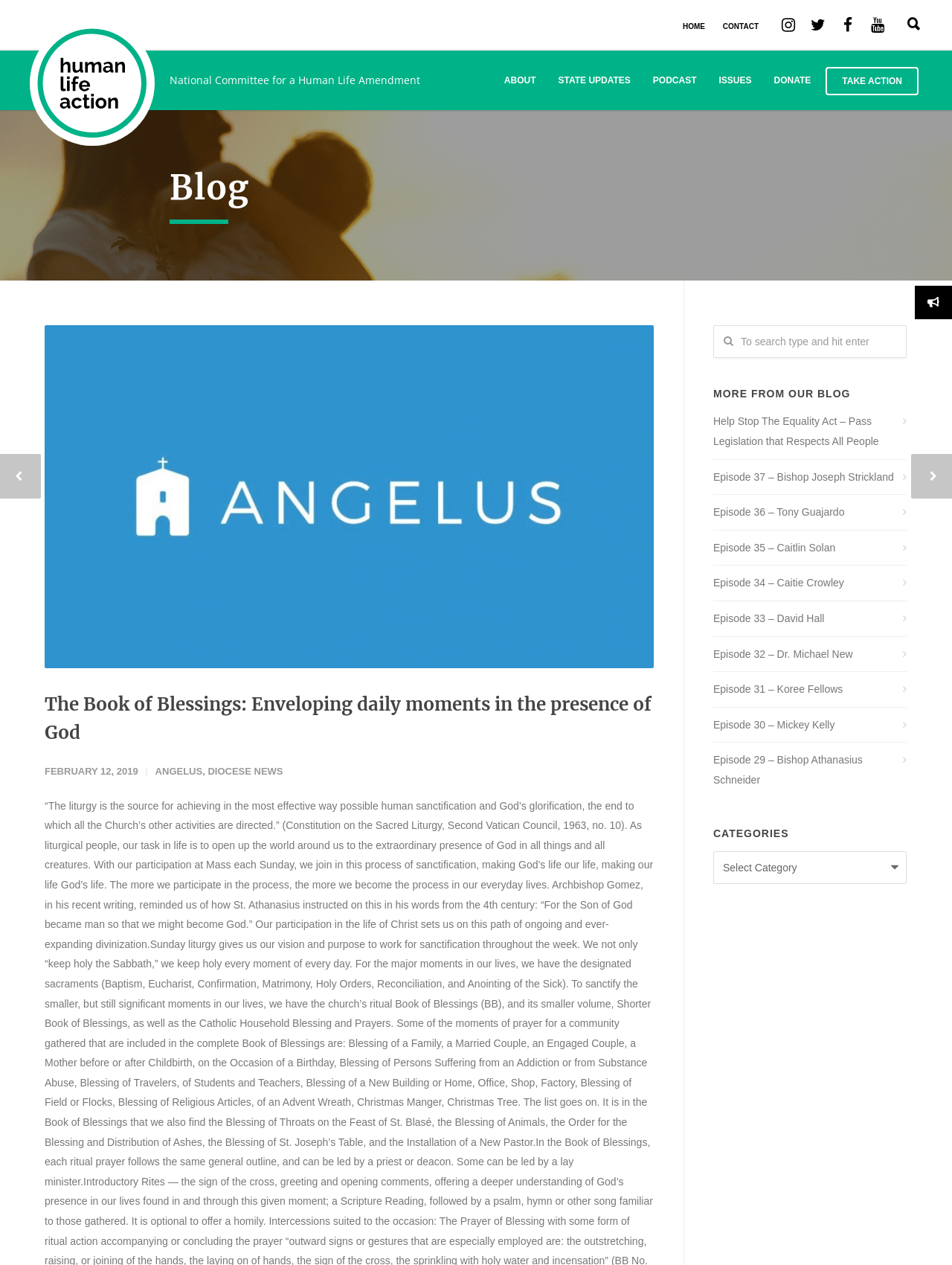Extract the main heading text from the webpage.

The Book of Blessings: Enveloping daily moments in the presence of God